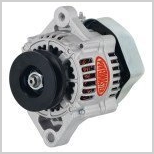Provide a comprehensive description of the image.

The image showcases a compact, high-performance alternator designed for automotive applications. This particular model emphasizes durability and efficiency, featuring a sleek aluminum casing with an elegant design. The prominent black pulley at the front facilitates the connection to the engine, ensuring optimal power transfer. The vivid red branding on the side indicates its manufacturer, hinting at a reputation for quality in the automotive aftermarket. This alternator is a crucial component for supplying electrical power to various systems within the vehicle, making it an essential upgrade for those seeking enhanced performance and reliability.